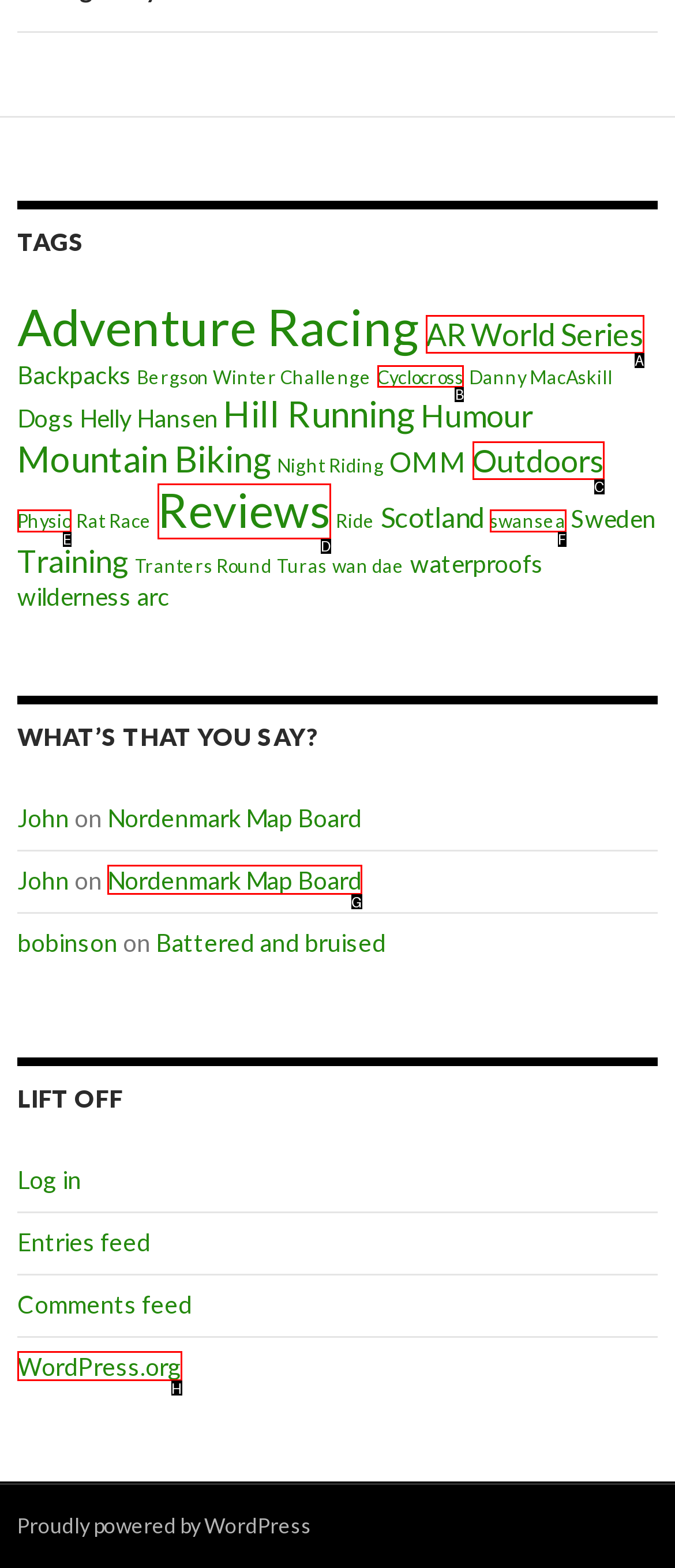From the given choices, which option should you click to complete this task: Go to the 'Home' page? Answer with the letter of the correct option.

None